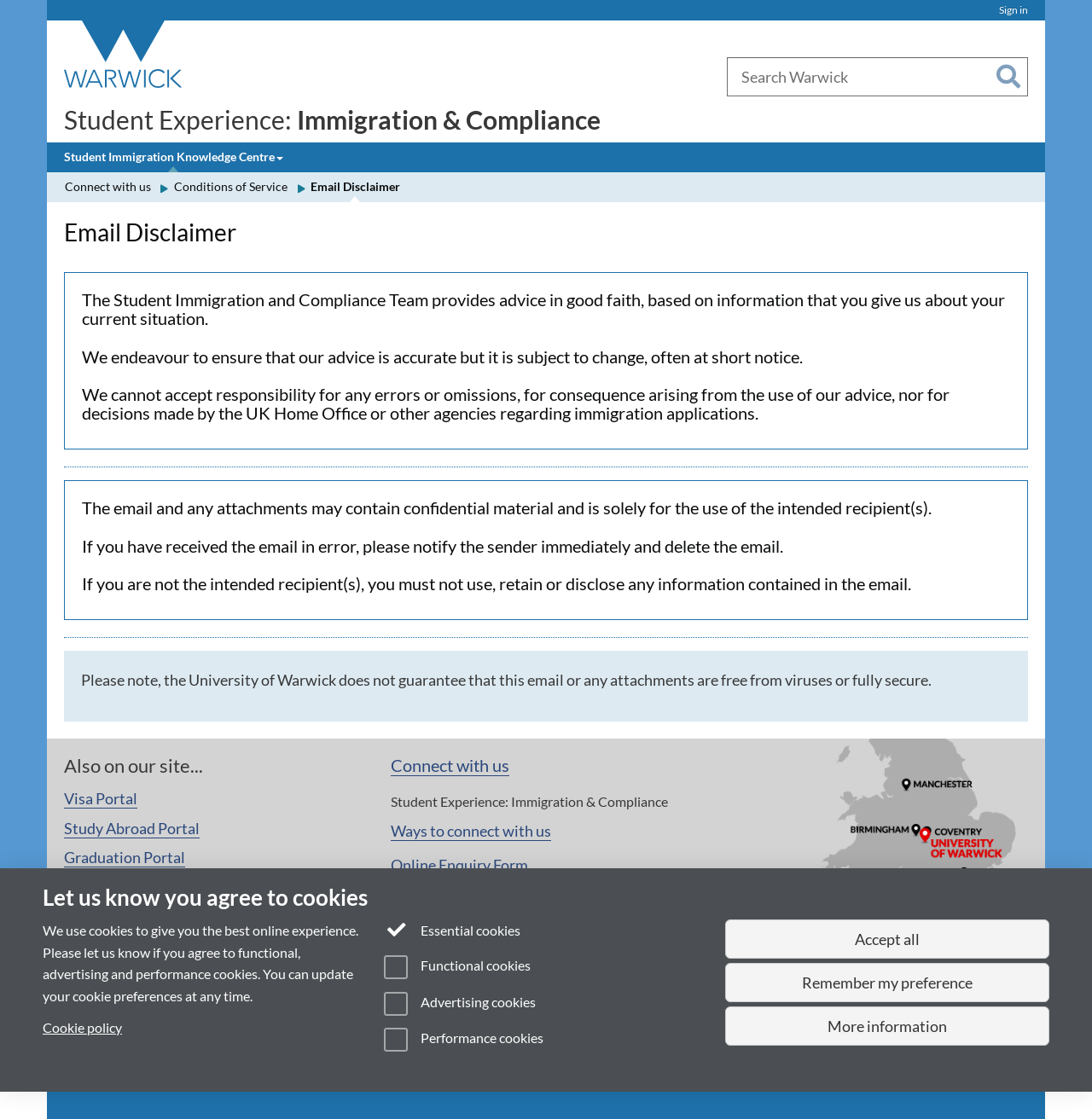What should you do if you receive an email in error?
Please use the image to provide an in-depth answer to the question.

The instruction can be found in the heading 'If you have received the email in error, please notify the sender immediately and delete the email.' which suggests that if you receive an email by mistake, you should notify the sender and delete the email.